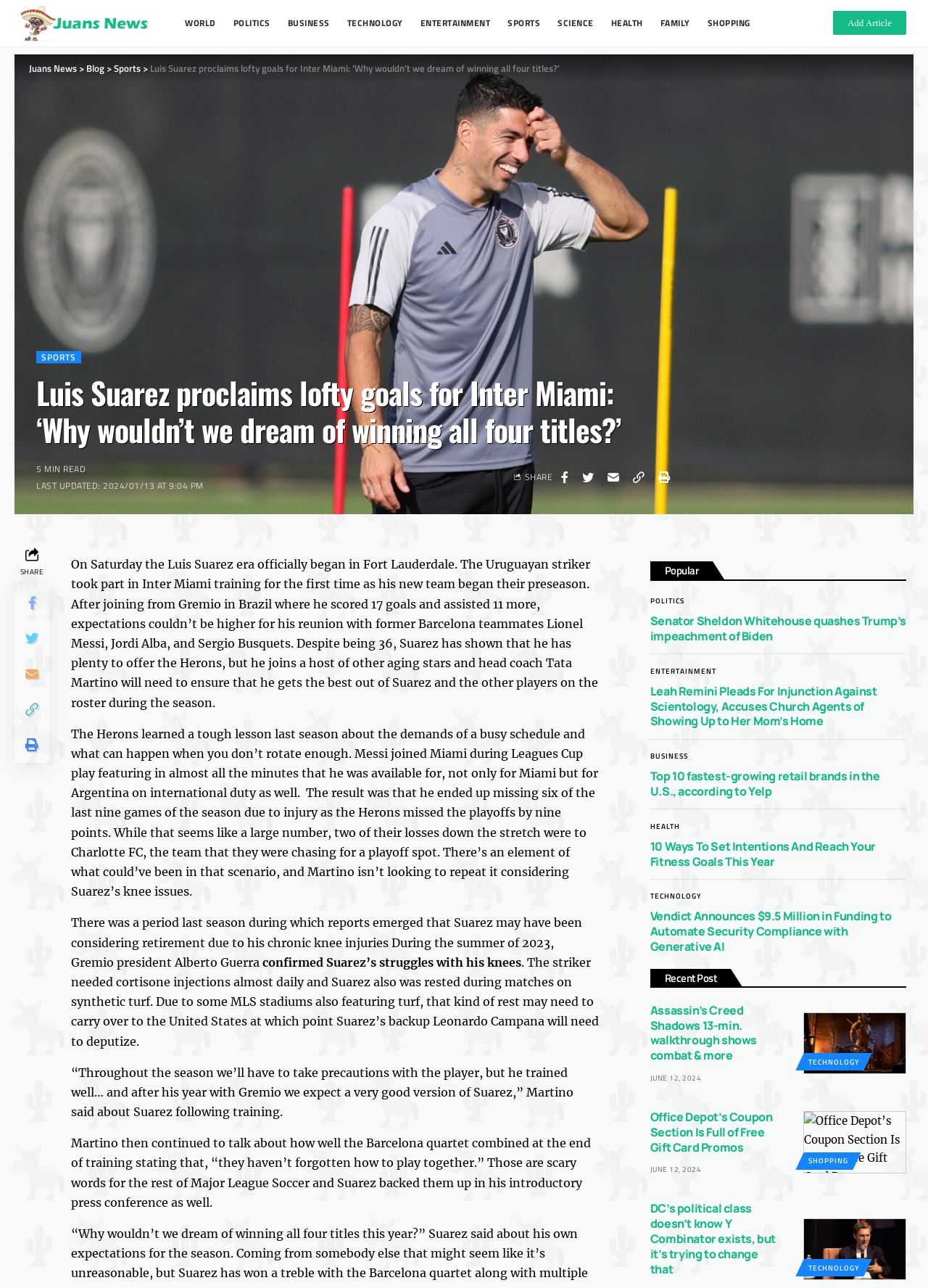Can you pinpoint the bounding box coordinates for the clickable element required for this instruction: "Click on the 'POLITICS' link"? The coordinates should be four float numbers between 0 and 1, i.e., [left, top, right, bottom].

[0.701, 0.454, 0.737, 0.462]